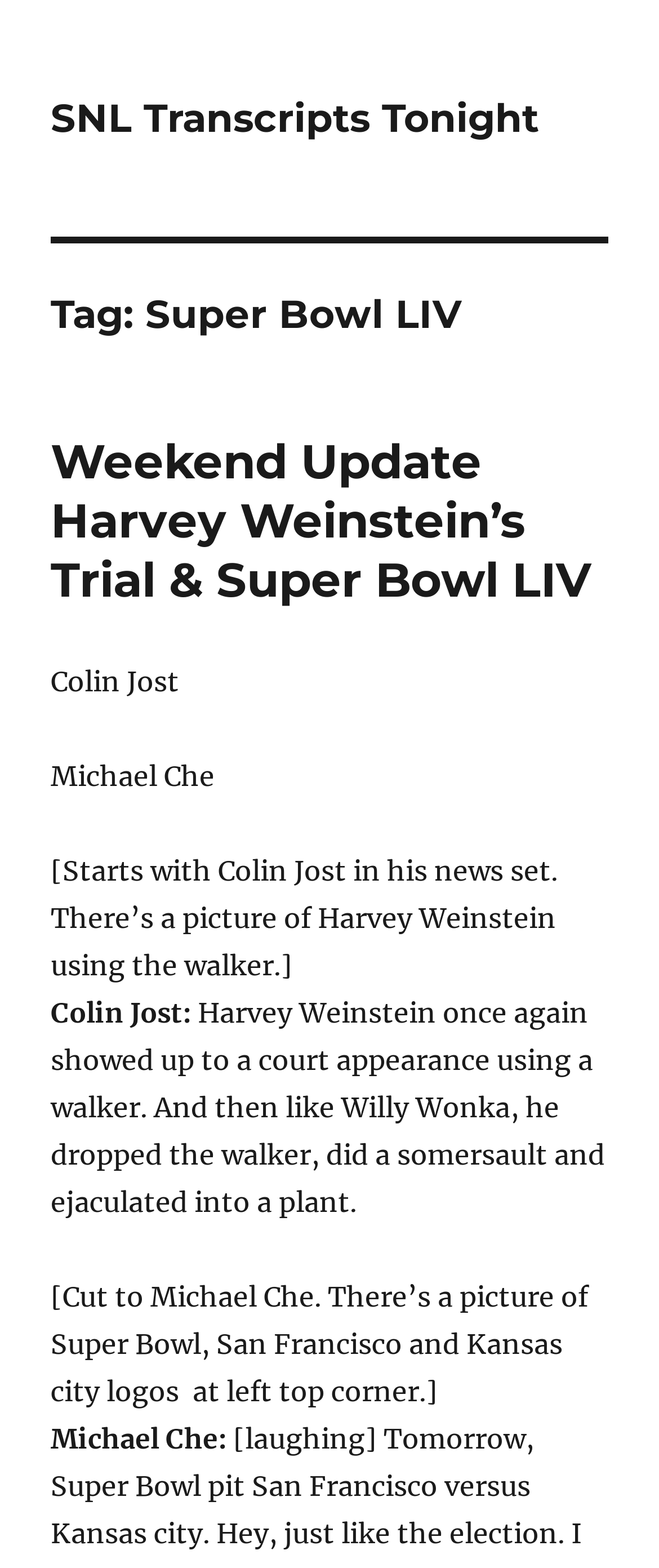What is the format of the webpage content?
Refer to the image and provide a thorough answer to the question.

The webpage content appears to be a transcript of a TV show, as indicated by the format of the text, which includes dialogue and descriptions of scenes.